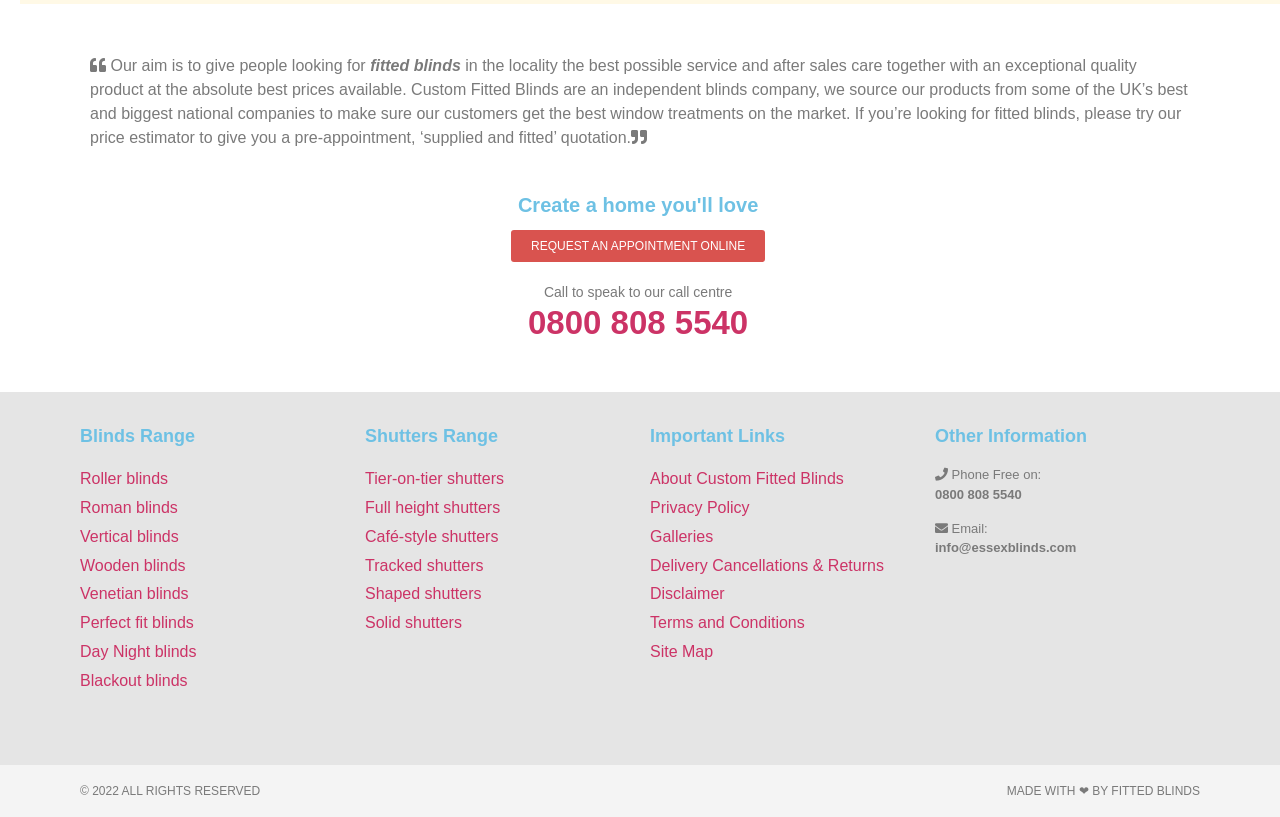Determine the bounding box coordinates of the region I should click to achieve the following instruction: "Get a quote for roller blinds". Ensure the bounding box coordinates are four float numbers between 0 and 1, i.e., [left, top, right, bottom].

[0.062, 0.575, 0.131, 0.596]